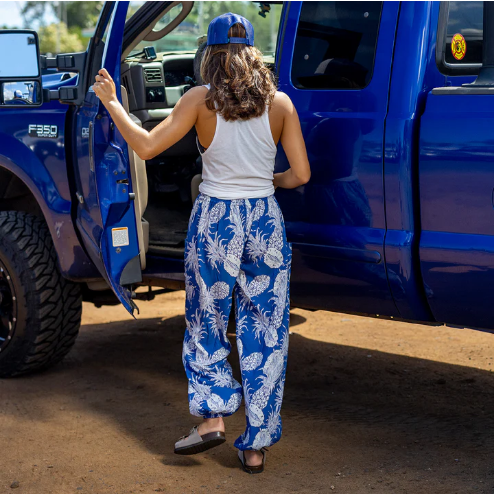Provide a brief response in the form of a single word or phrase:
What is the color of the pickup truck?

Blue